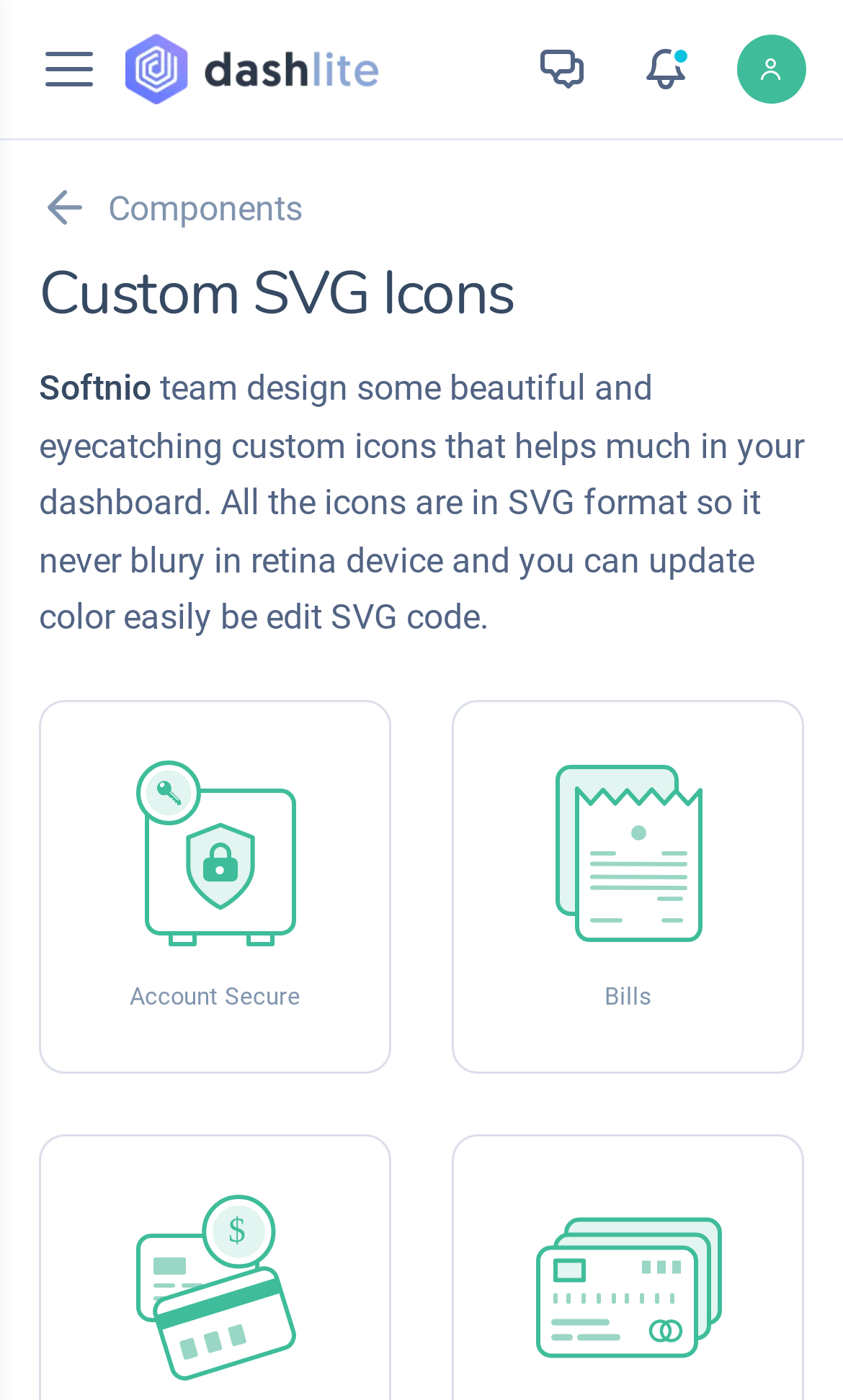What is the symbol shown in the 'Account Secure' icon?
Based on the visual, give a brief answer using one word or a short phrase.

$